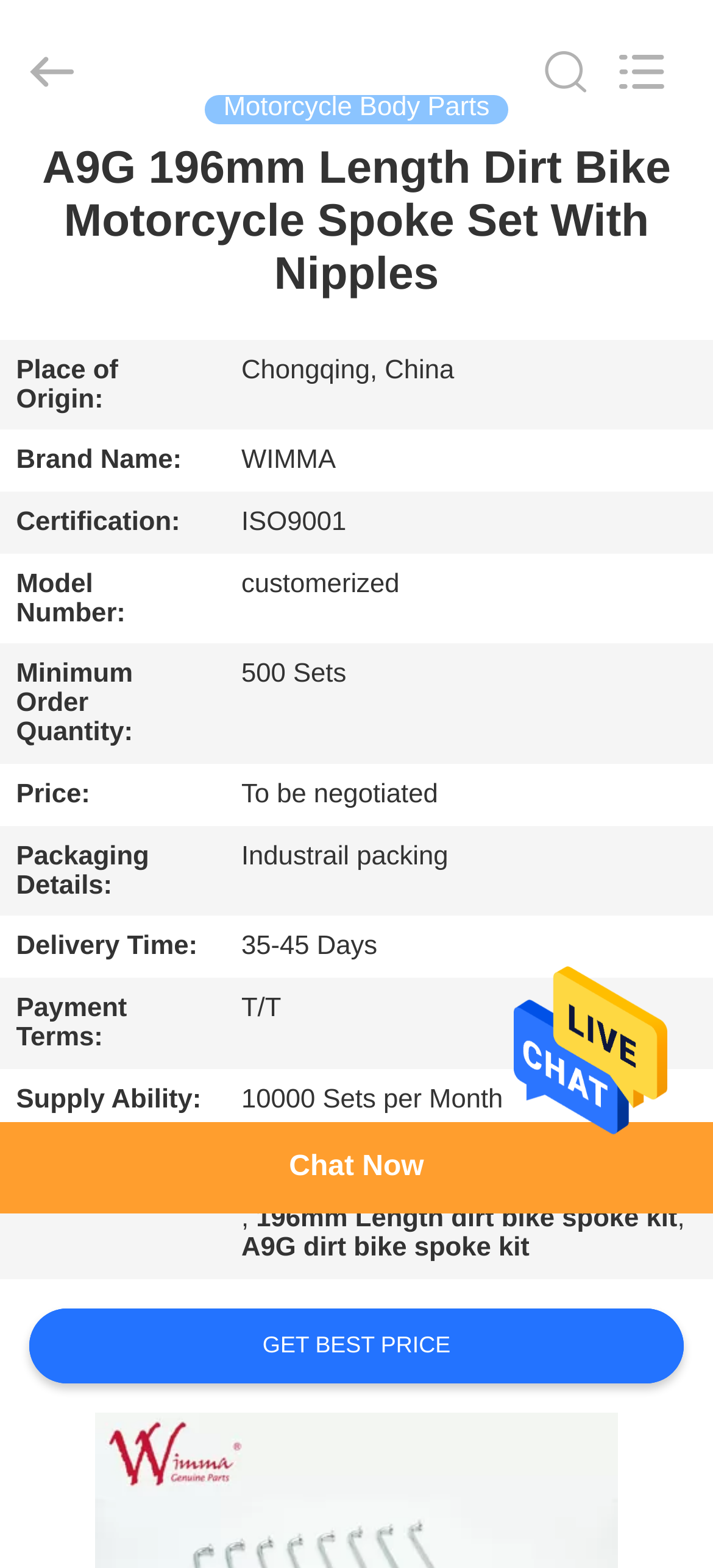Please identify the bounding box coordinates of the area that needs to be clicked to fulfill the following instruction: "Go to HOME page."

[0.0, 0.091, 0.192, 0.124]